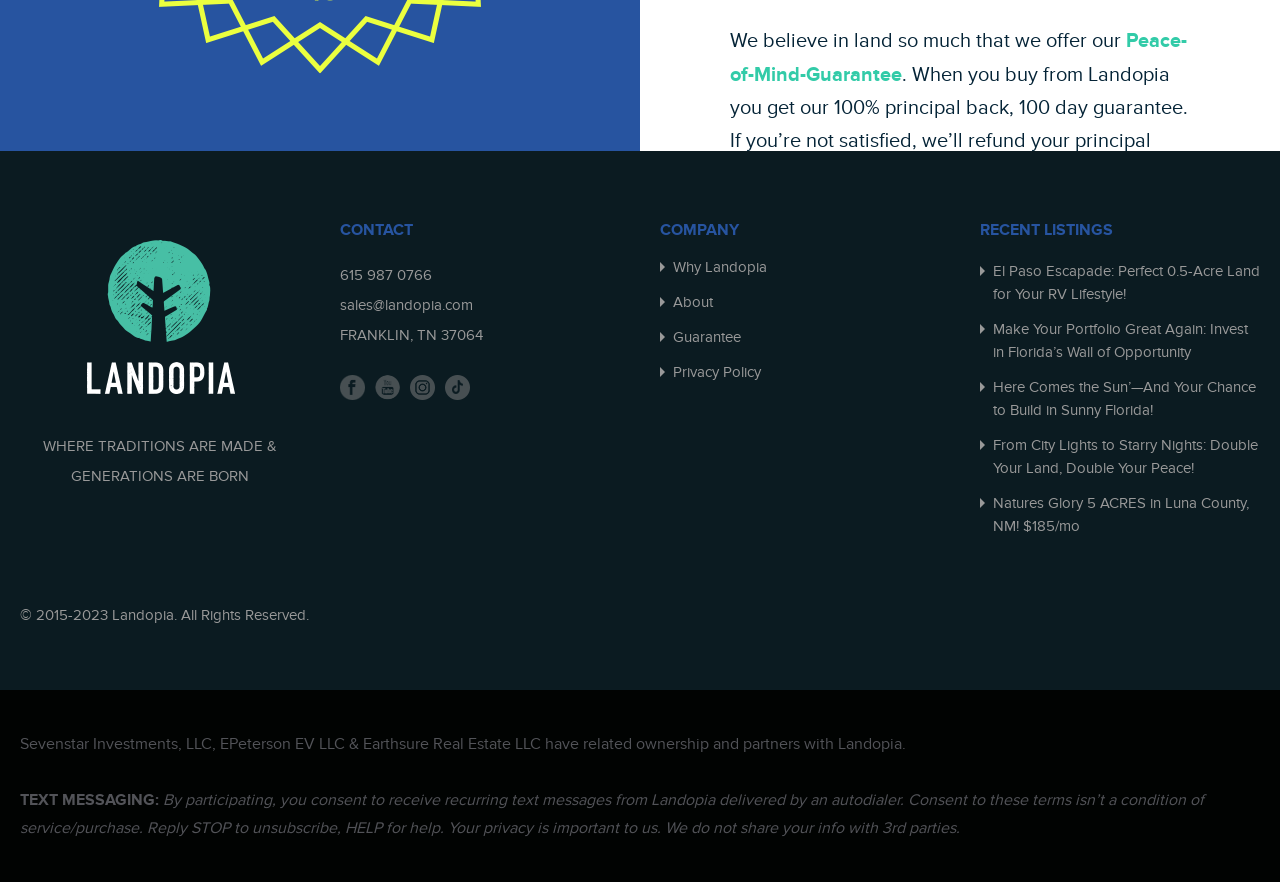Determine the bounding box coordinates for the HTML element mentioned in the following description: "About". The coordinates should be a list of four floats ranging from 0 to 1, represented as [left, top, right, bottom].

[0.526, 0.335, 0.557, 0.352]